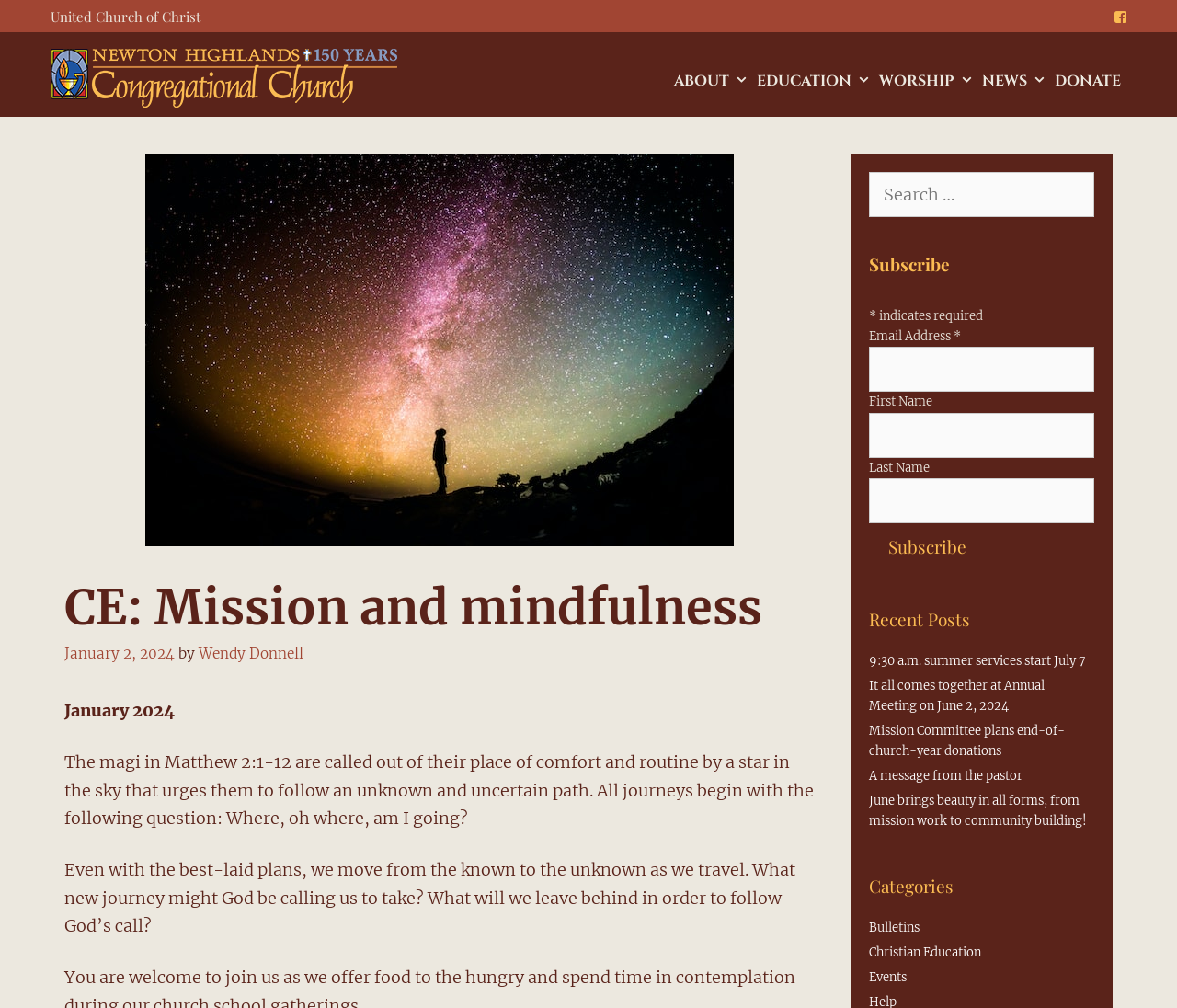Please find the bounding box coordinates of the clickable region needed to complete the following instruction: "Click on the NHCC link". The bounding box coordinates must consist of four float numbers between 0 and 1, i.e., [left, top, right, bottom].

[0.043, 0.065, 0.338, 0.086]